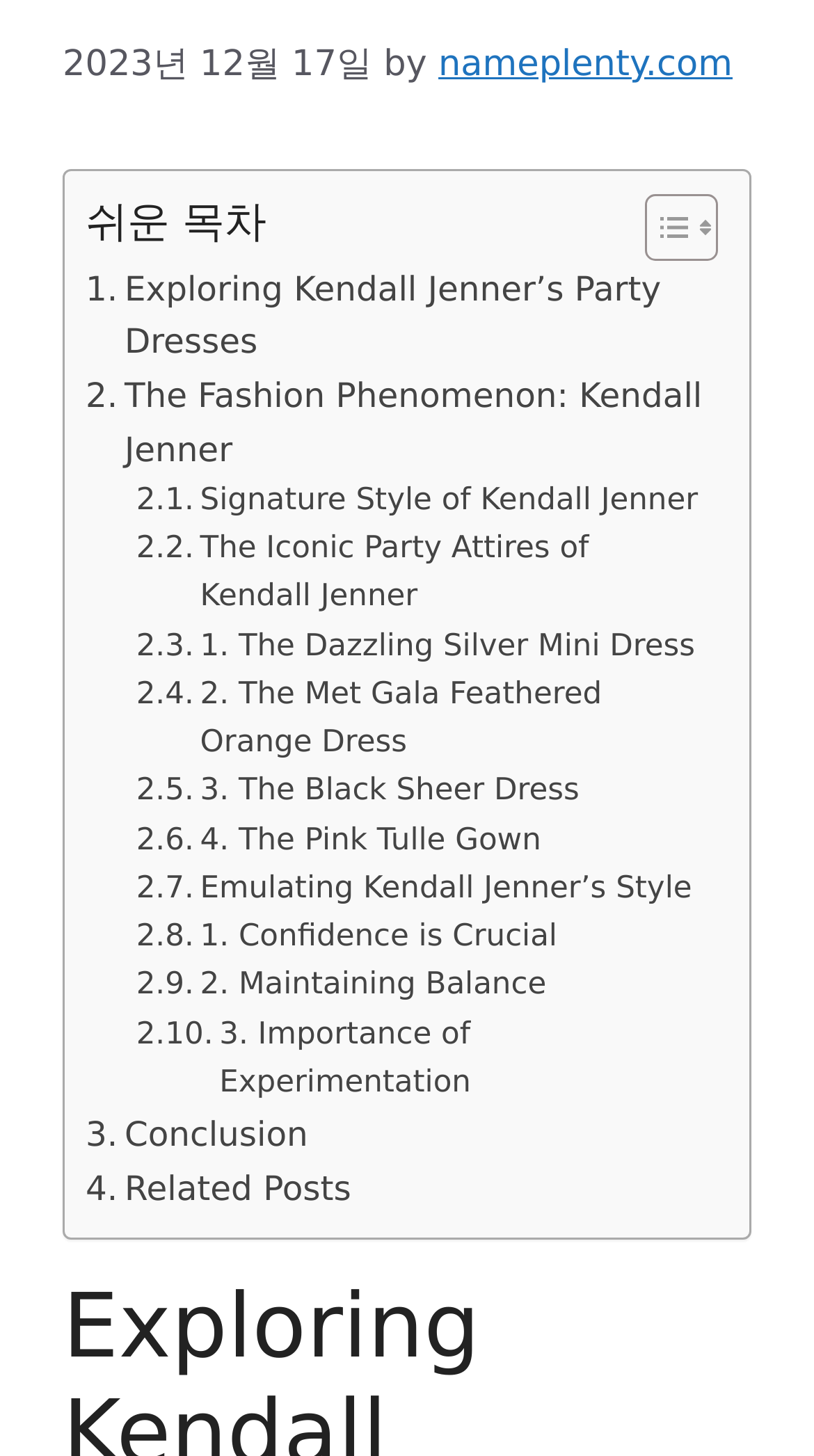How many images are there in the toggle table of content button?
Using the image, elaborate on the answer with as much detail as possible.

The toggle table of content button is located next to the '쉬운 목차' text, and it contains two images.